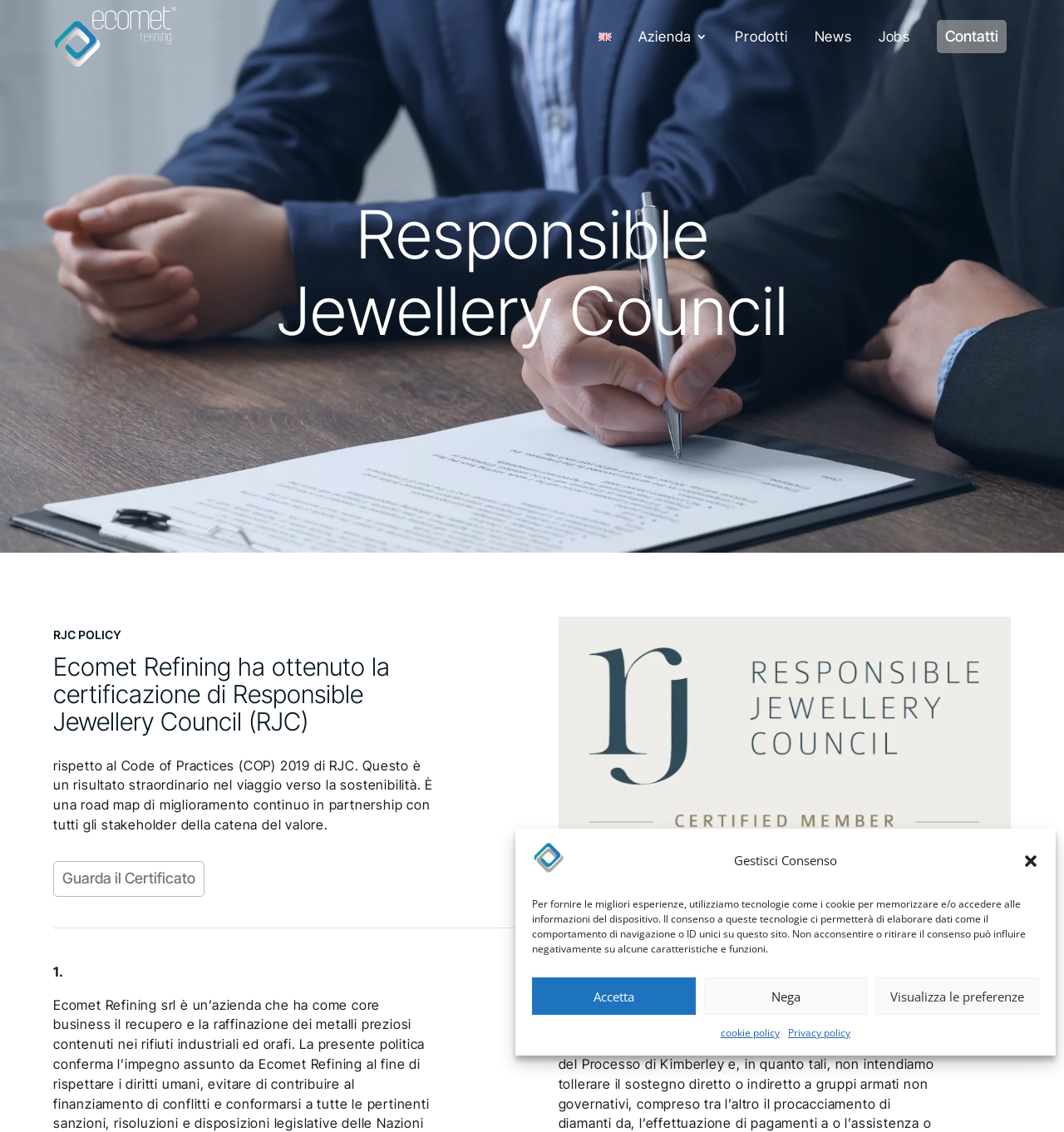Show the bounding box coordinates of the region that should be clicked to follow the instruction: "Click the logo of Ecomet Refining."

[0.05, 0.004, 0.167, 0.061]